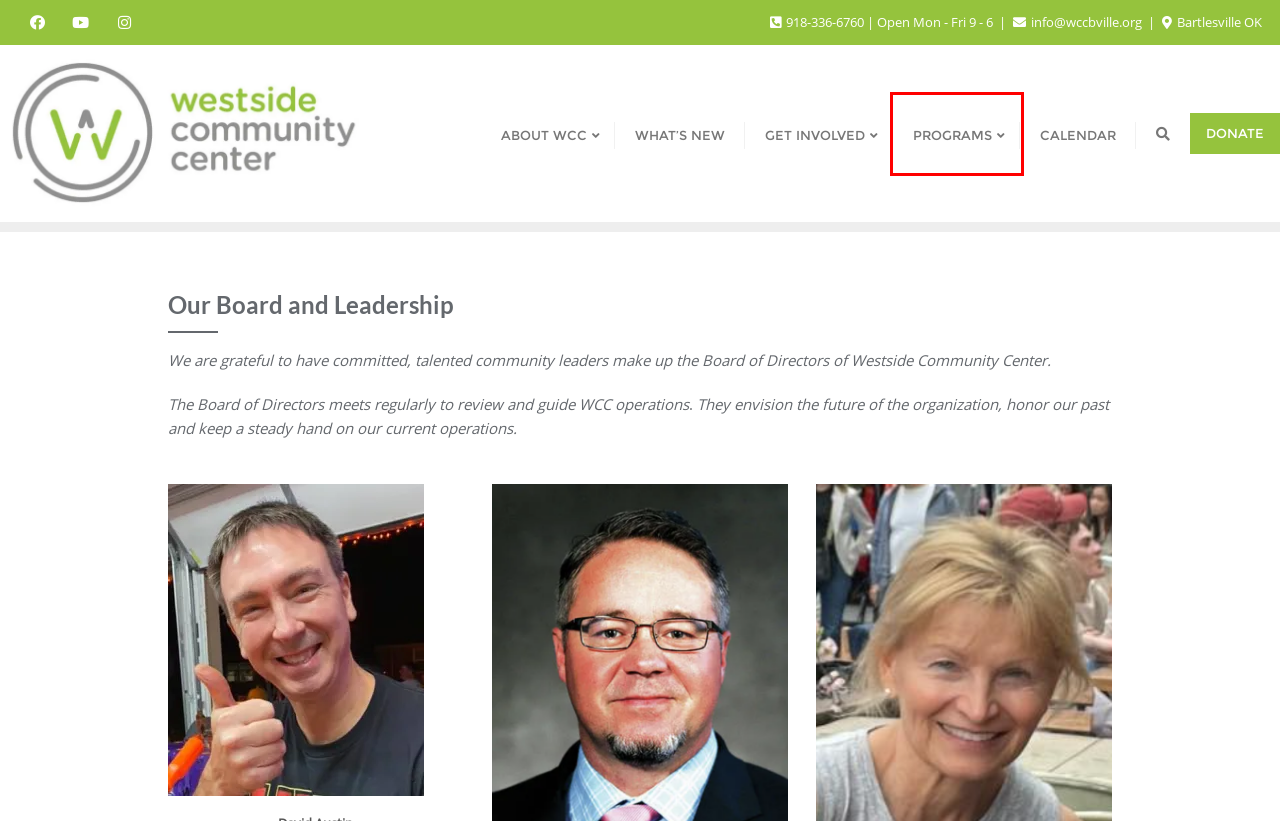Given a webpage screenshot with a red bounding box around a particular element, identify the best description of the new webpage that will appear after clicking on the element inside the red bounding box. Here are the candidates:
A. Westside Community Center of Bartlesville OK – Call us at (918) 336-6760
B. Donations – Westside Community Center of Bartlesville OK
C. Best Premium & Free WordPress Design Themes & Templates
D. News – Westside Community Center of Bartlesville OK
E. Calendar – Westside Community Center of Bartlesville OK
F. Sign up for C.A.S.H. – Westside Community Center of Bartlesville OK
G. Programs and Services – Westside Community Center of Bartlesville OK
H. Blog Tool, Publishing Platform, and CMS – WordPress.org

G